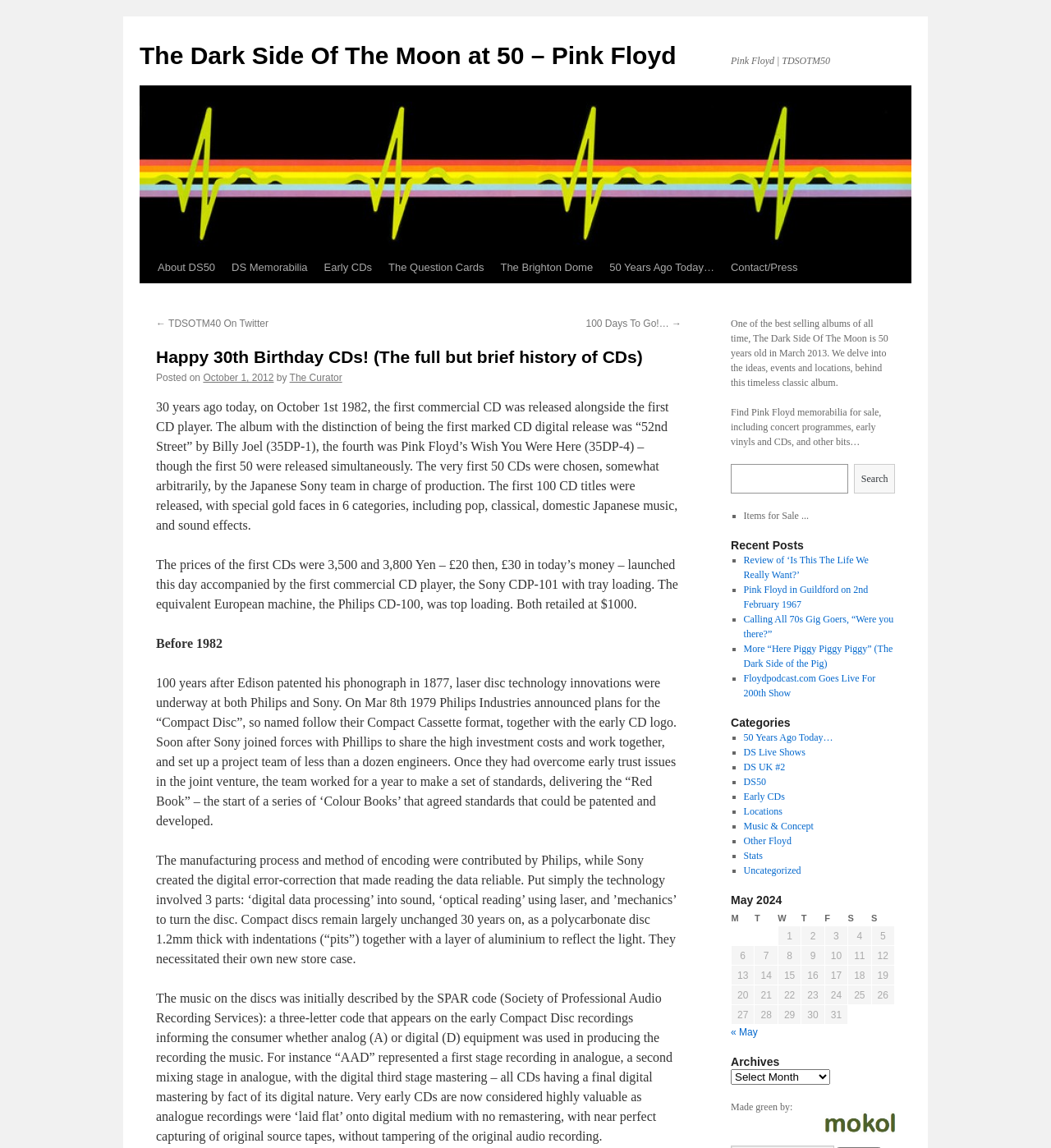What is the title of the first CD released?
Using the image as a reference, answer the question with a short word or phrase.

52nd Street